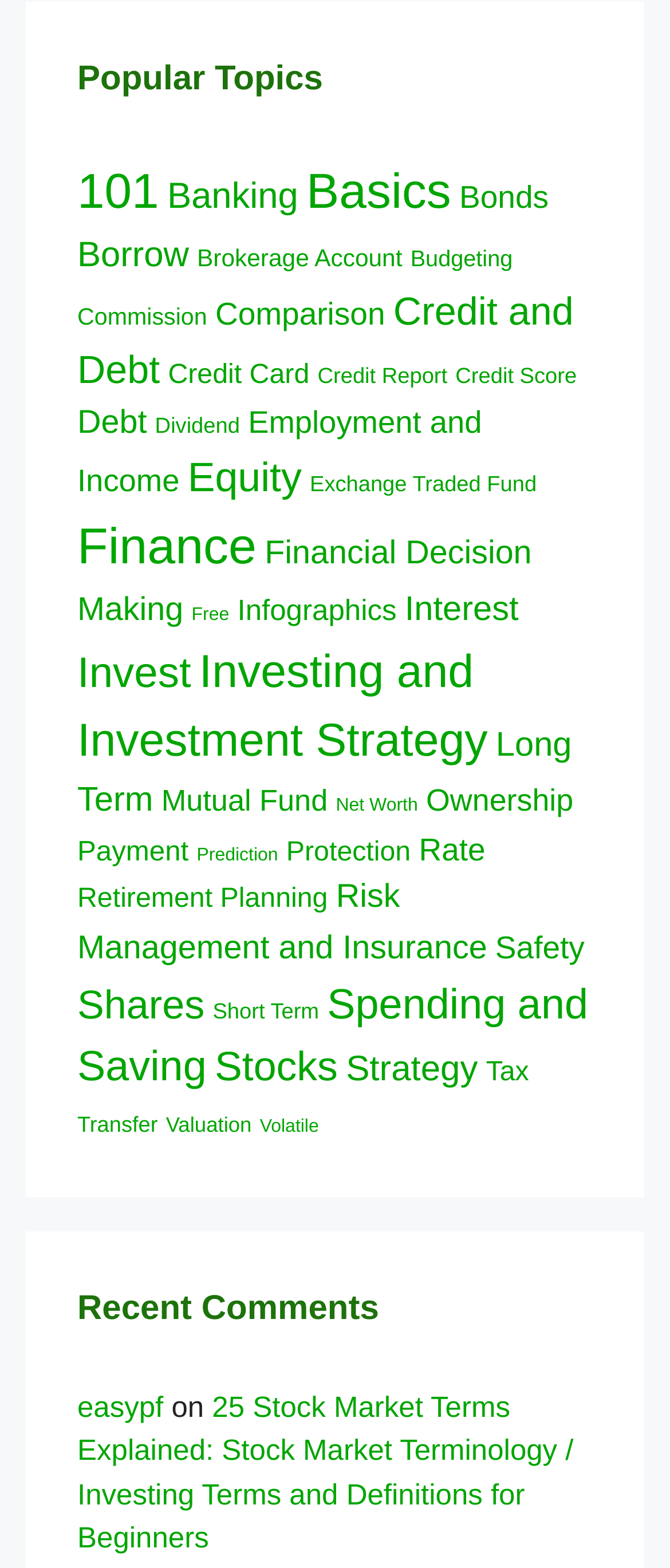Identify the bounding box coordinates of the element that should be clicked to fulfill this task: "View 'Recent Comments'". The coordinates should be provided as four float numbers between 0 and 1, i.e., [left, top, right, bottom].

[0.115, 0.818, 0.885, 0.851]